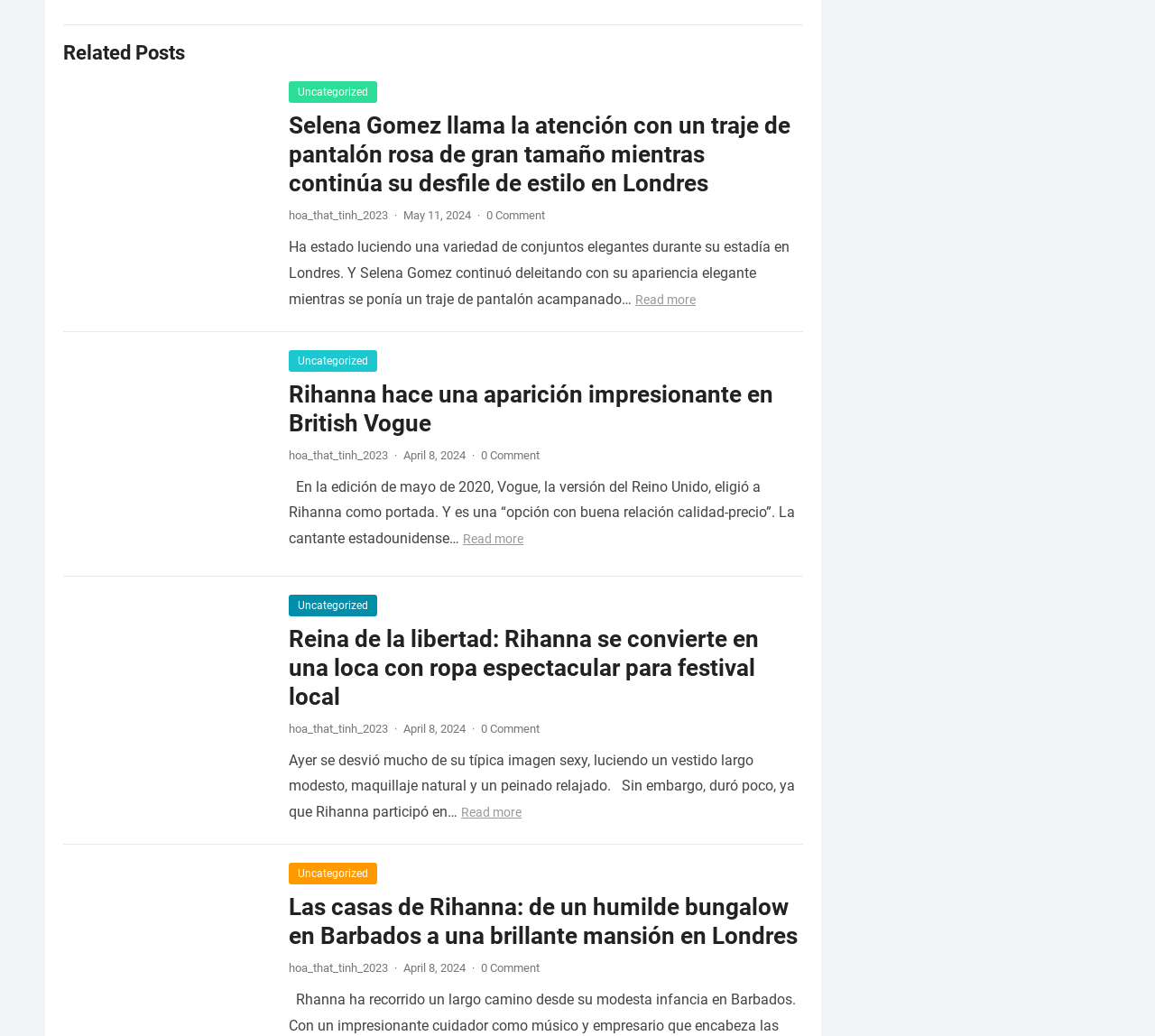Please determine the bounding box coordinates of the element to click on in order to accomplish the following task: "Explore Rihanna's houses from a humble bungalow to a brilliant mansion". Ensure the coordinates are four float numbers ranging from 0 to 1, i.e., [left, top, right, bottom].

[0.25, 0.862, 0.691, 0.916]